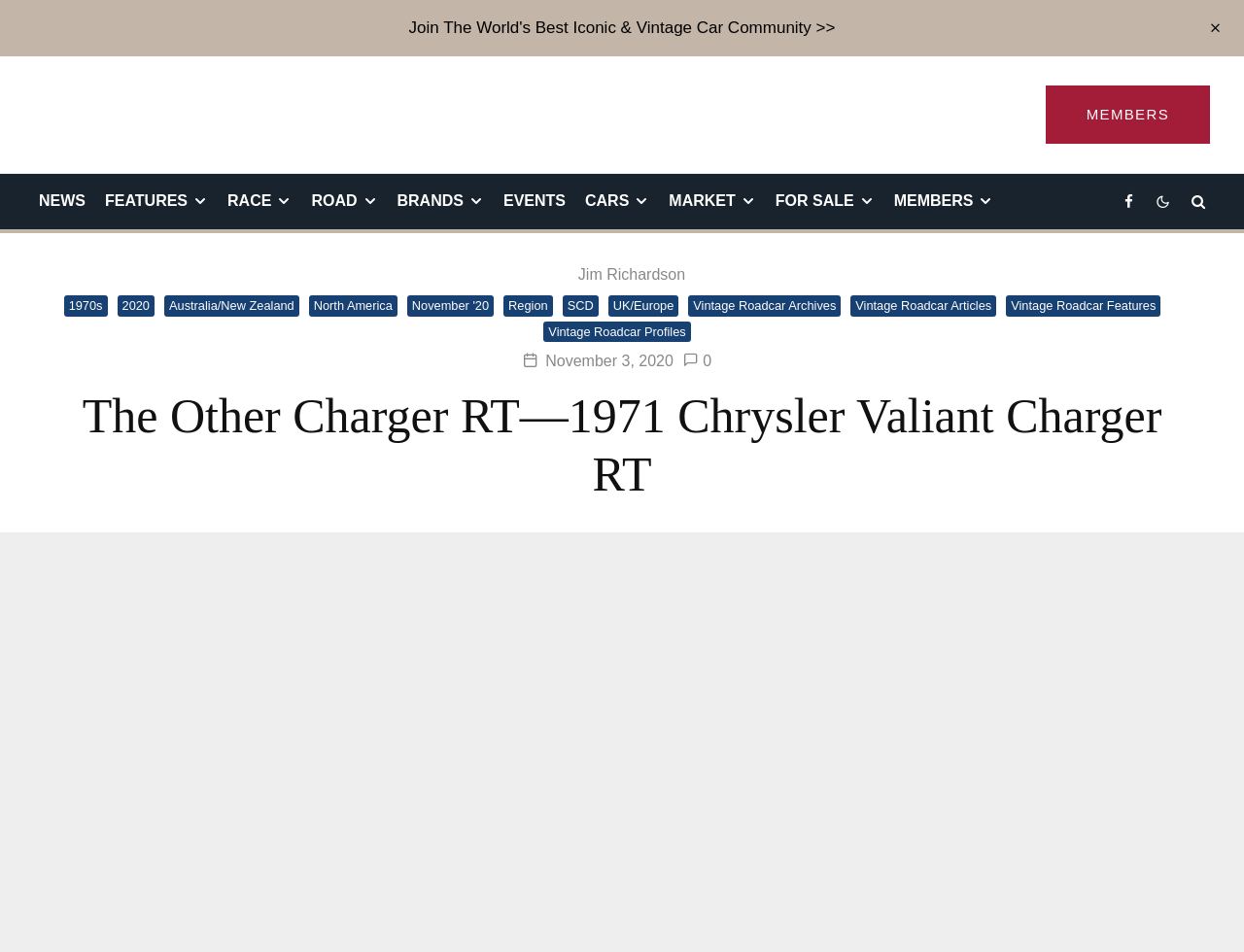Provide the bounding box coordinates for the UI element described in this sentence: "Home Owner Loan". The coordinates should be four float values between 0 and 1, i.e., [left, top, right, bottom].

None